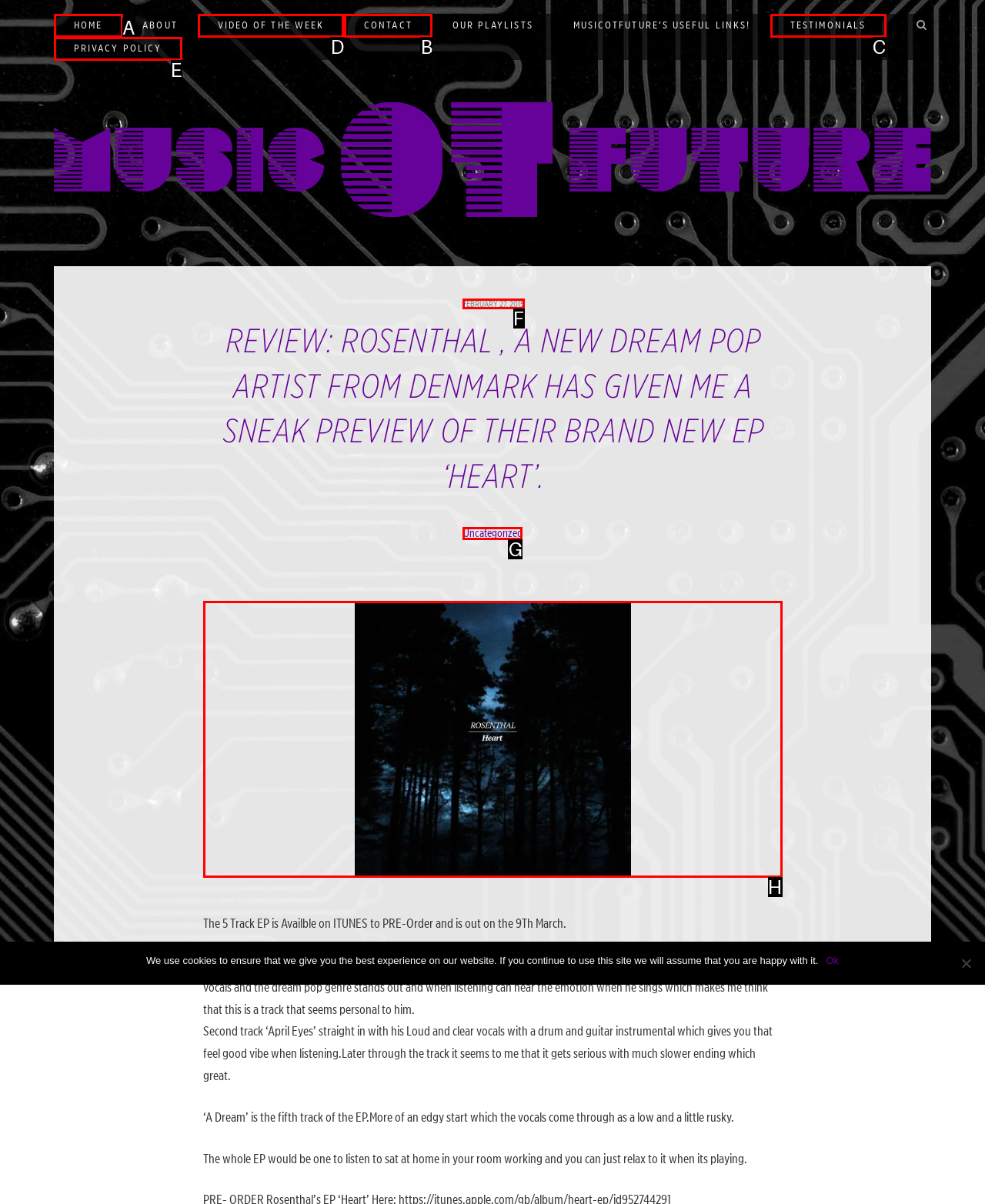Select the appropriate HTML element to click for the following task: Click the 'VIDEO OF THE WEEK' link
Answer with the letter of the selected option from the given choices directly.

D